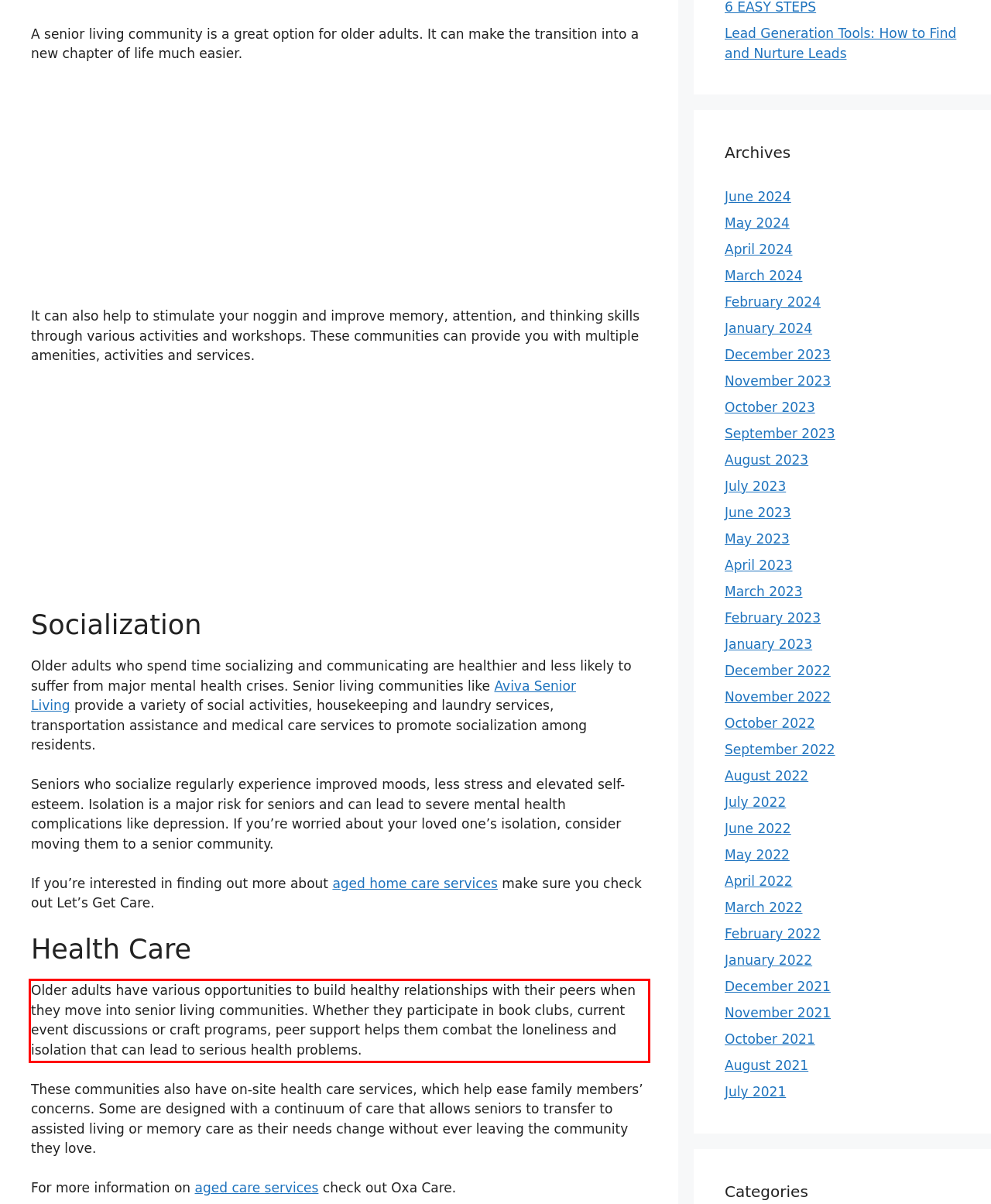You are presented with a screenshot containing a red rectangle. Extract the text found inside this red bounding box.

Older adults have various opportunities to build healthy relationships with their peers when they move into senior living communities. Whether they participate in book clubs, current event discussions or craft programs, peer support helps them combat the loneliness and isolation that can lead to serious health problems.